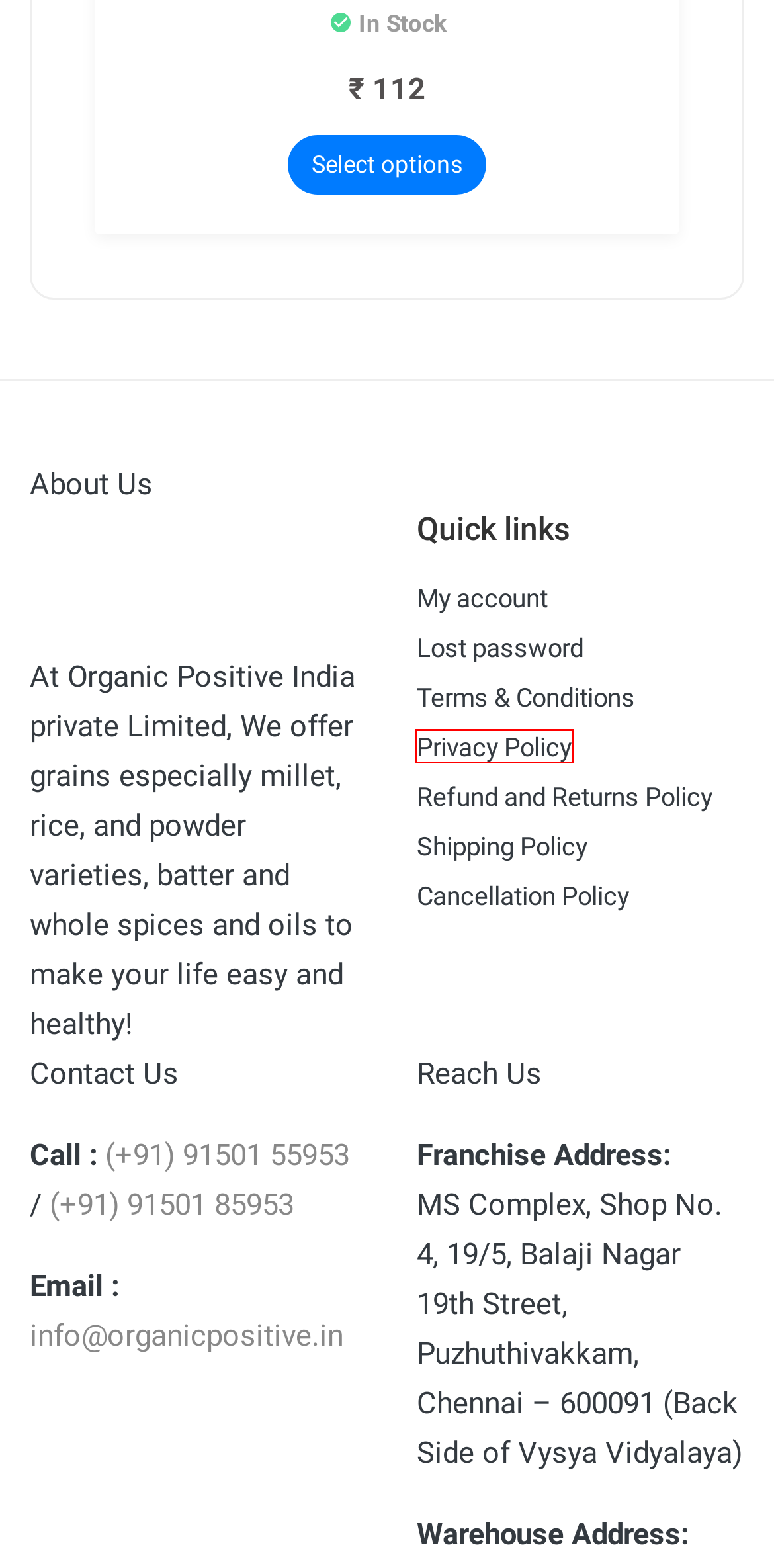You are provided with a screenshot of a webpage that has a red bounding box highlighting a UI element. Choose the most accurate webpage description that matches the new webpage after clicking the highlighted element. Here are your choices:
A. Ceylon Cinnamon - Organic Positive
B. Whole Spices Archives - Organic Positive
C. Terms & Conditions - Organic Positive
D. Shipping Policy - Organic Positive
E. Privacy Policy - Organic Positive
F. Hill Coriander Whole - Organic Positive
G. Cancellation Policy - Organic Positive
H. Refund and Returns Policy - Organic Positive

E